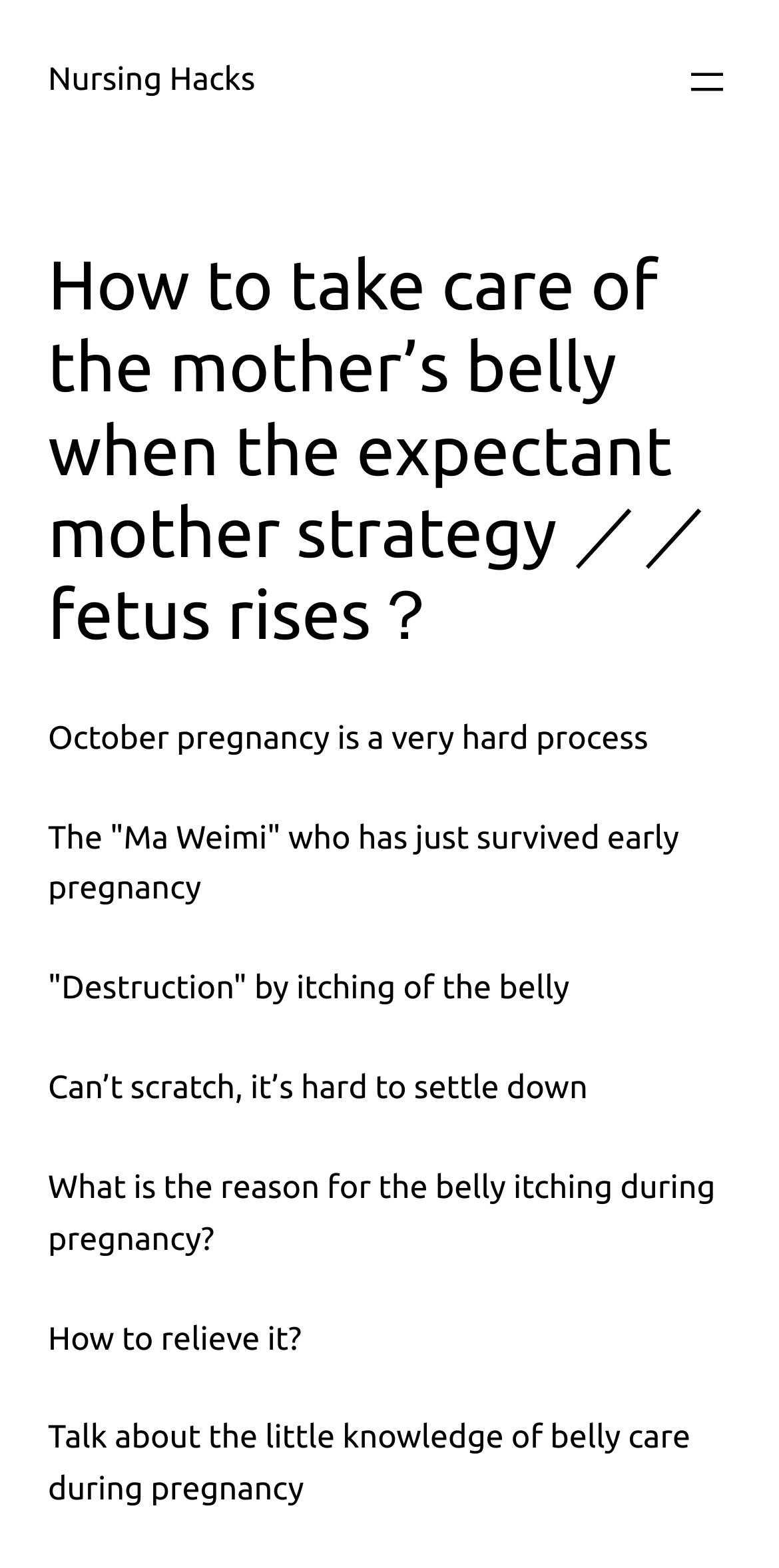What is the tone of the article?
Relying on the image, give a concise answer in one word or a brief phrase.

Informative